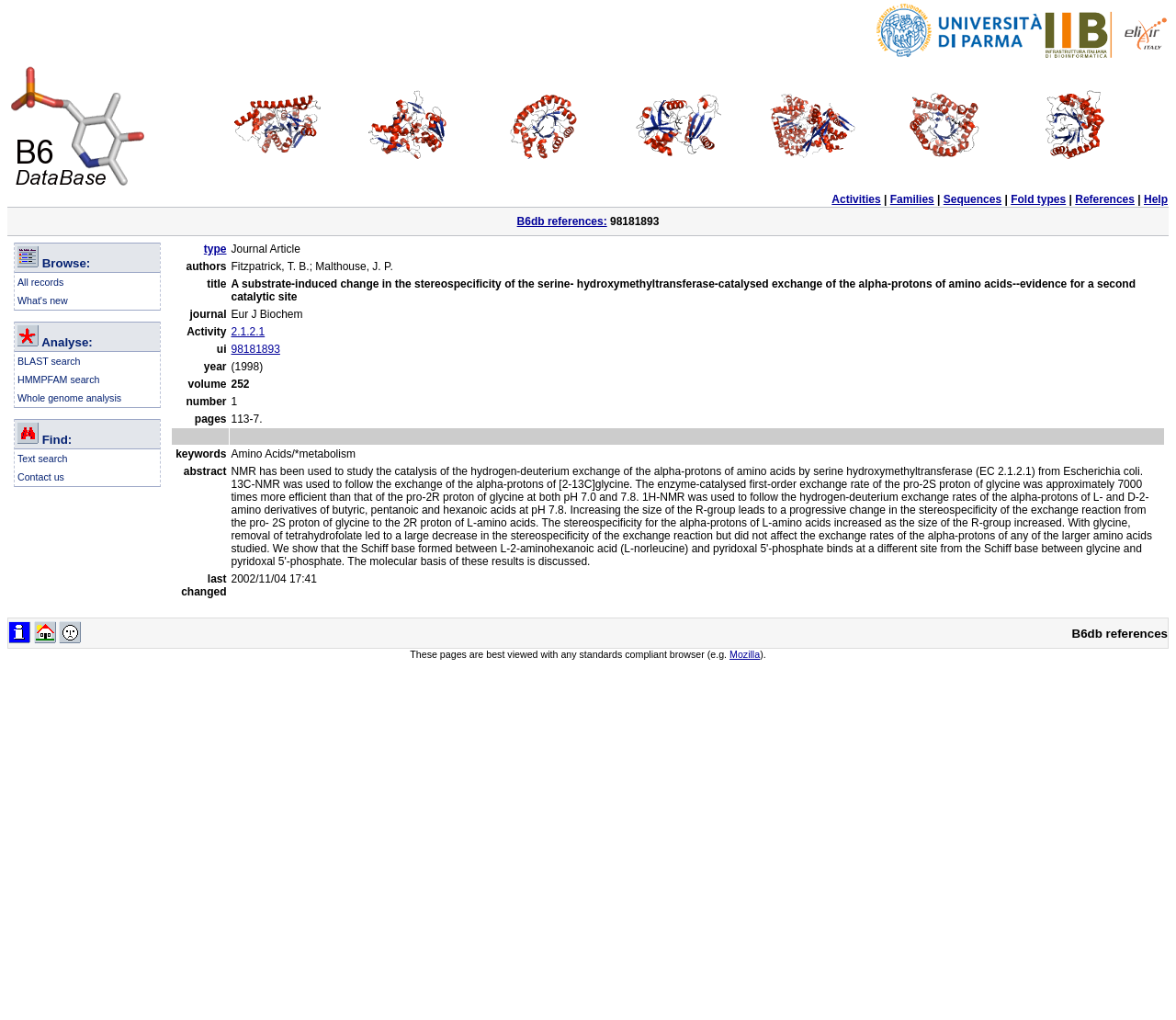Please identify the bounding box coordinates for the region that you need to click to follow this instruction: "Browse all records".

[0.015, 0.271, 0.054, 0.282]